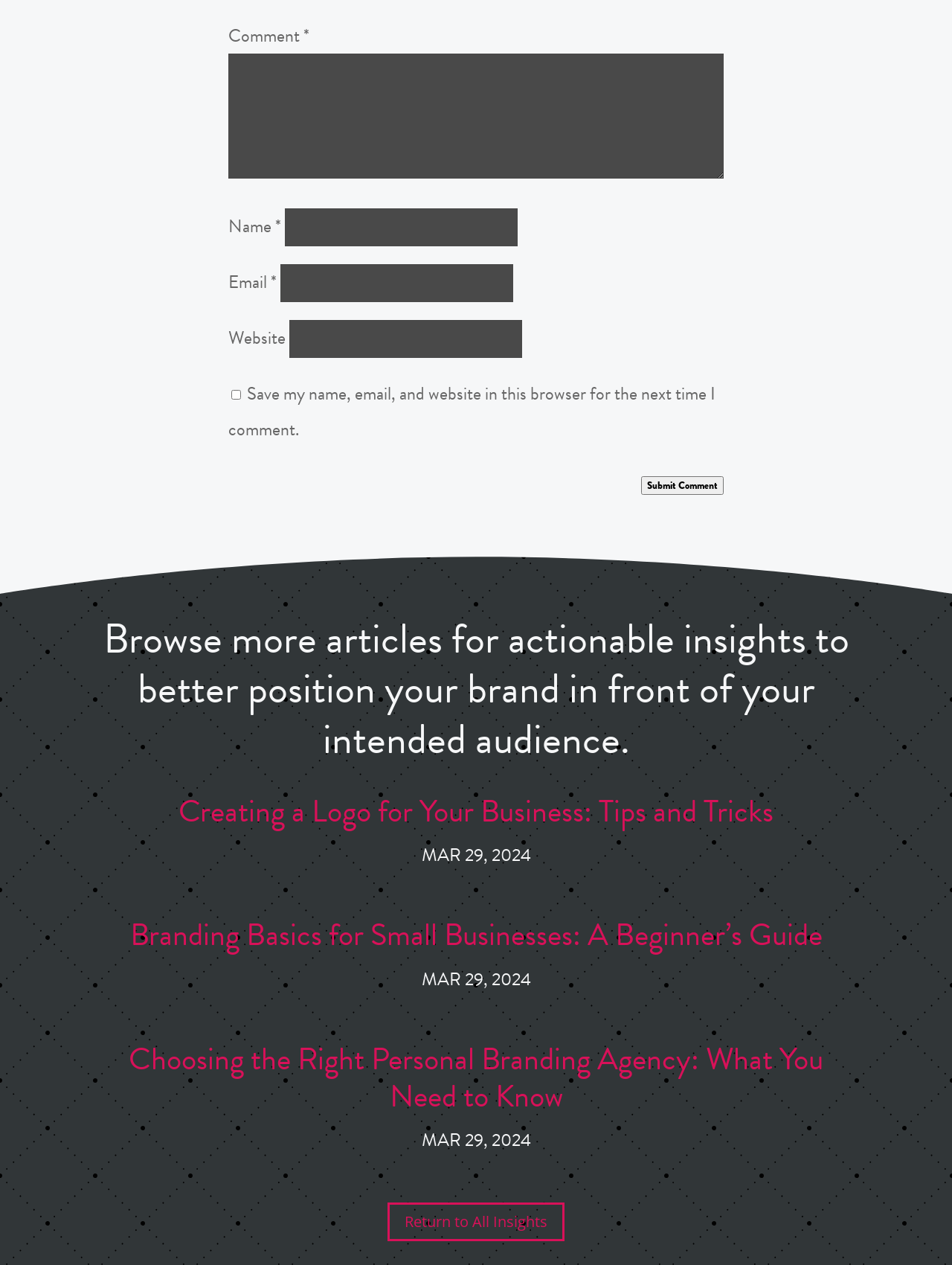Determine the bounding box coordinates of the clickable element necessary to fulfill the instruction: "Enter a comment". Provide the coordinates as four float numbers within the 0 to 1 range, i.e., [left, top, right, bottom].

[0.24, 0.042, 0.76, 0.141]